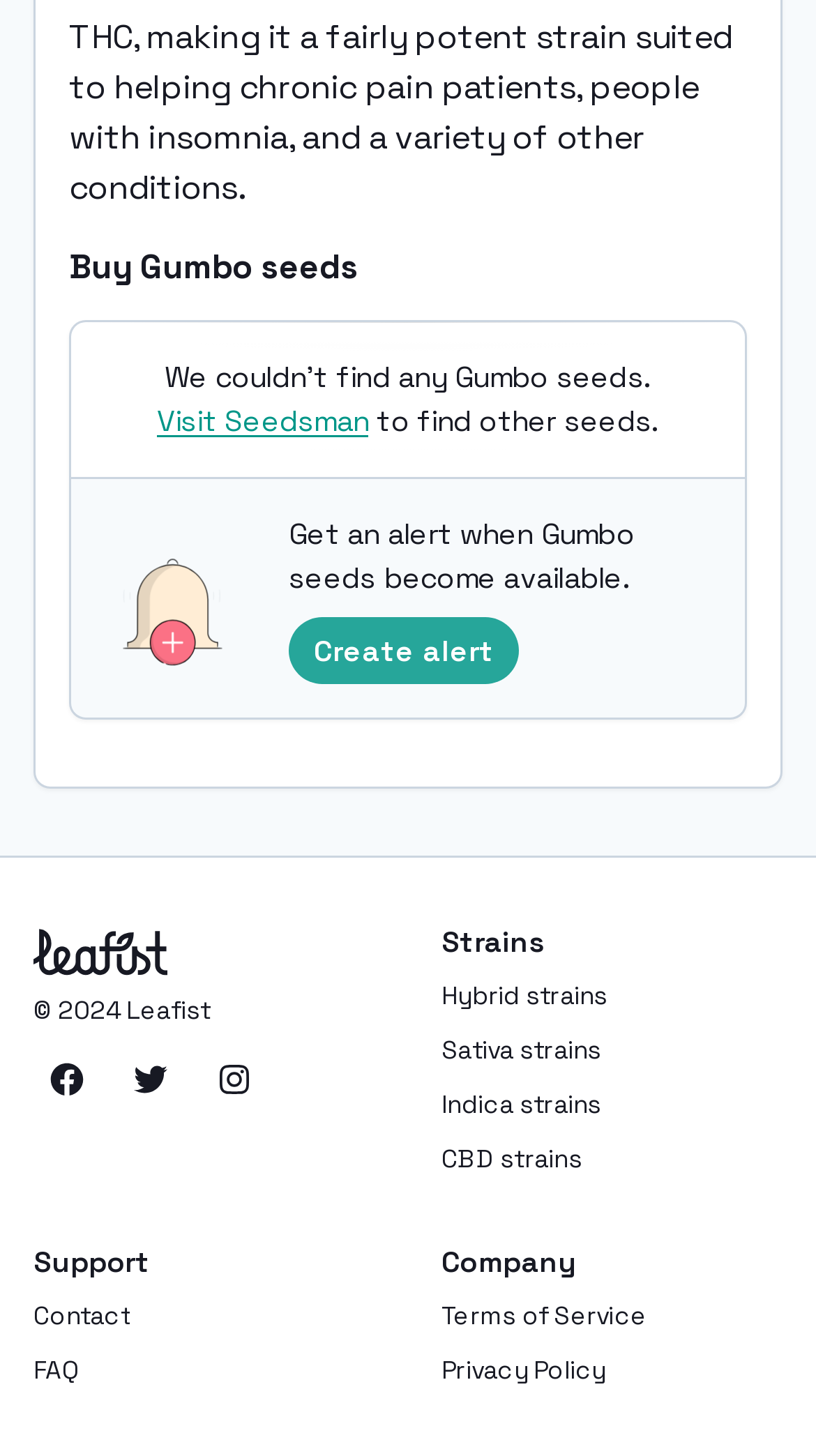Provide the bounding box coordinates of the section that needs to be clicked to accomplish the following instruction: "View Terms of Service."

[0.541, 0.891, 0.792, 0.916]